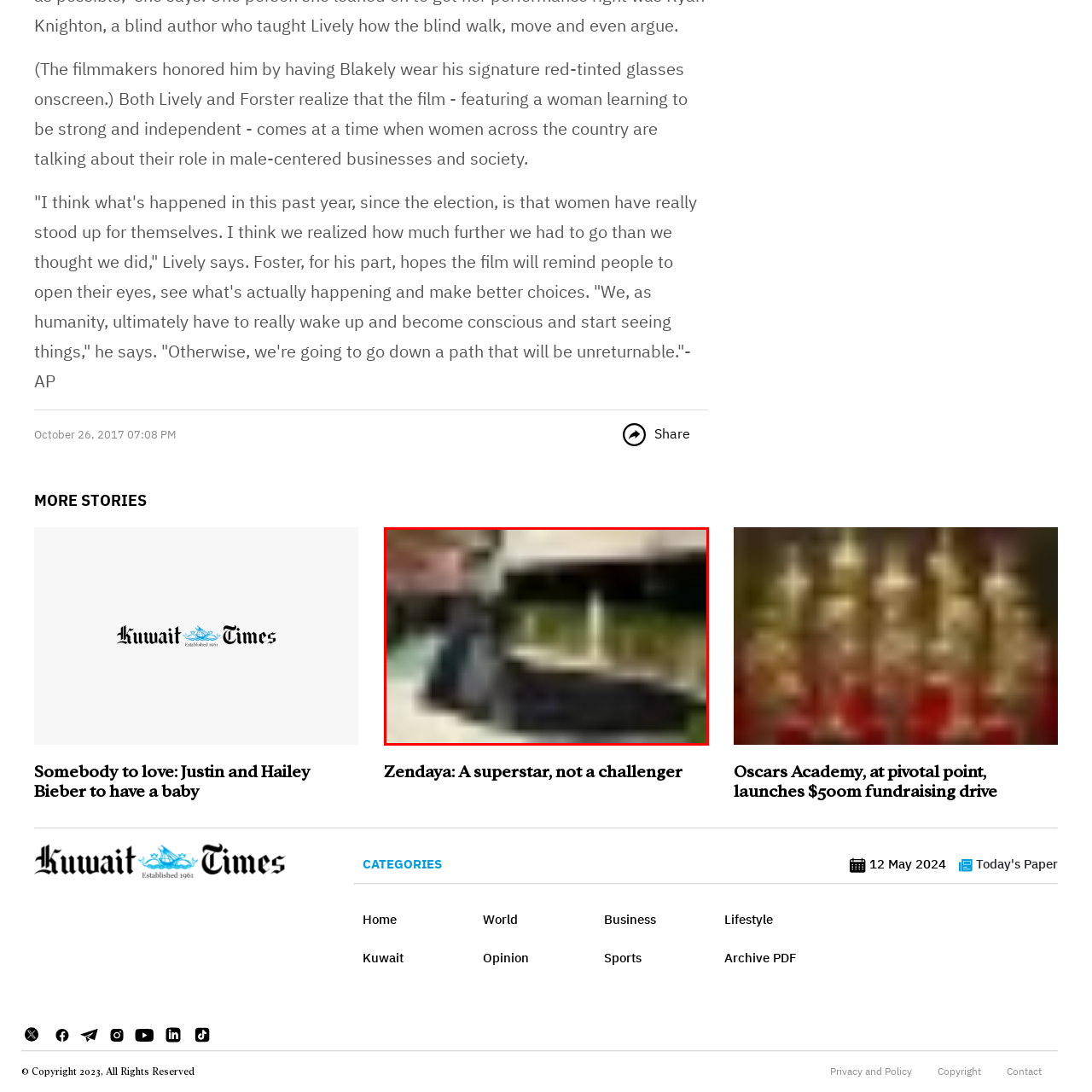Generate a detailed caption for the content inside the red bounding box.

In this image, US actress Zendaya is captured at the 2024 Met Gala held at the Metropolitan Museum of Art in New York City. Dressed in a stunning gown, she exudes elegance and poise, embodying the glamour of one of fashion's most prestigious events. The backdrop features a stylish setting with a beautiful fountain, enhancing the sophisticated atmosphere of the gala. Zendaya's appearance is not only a highlight of the evening but also reflects her status as a major influence in the fashion world. The image captures the essence of celebrity culture and the significance of the Met Gala in showcasing unique and artistic fashion statements.